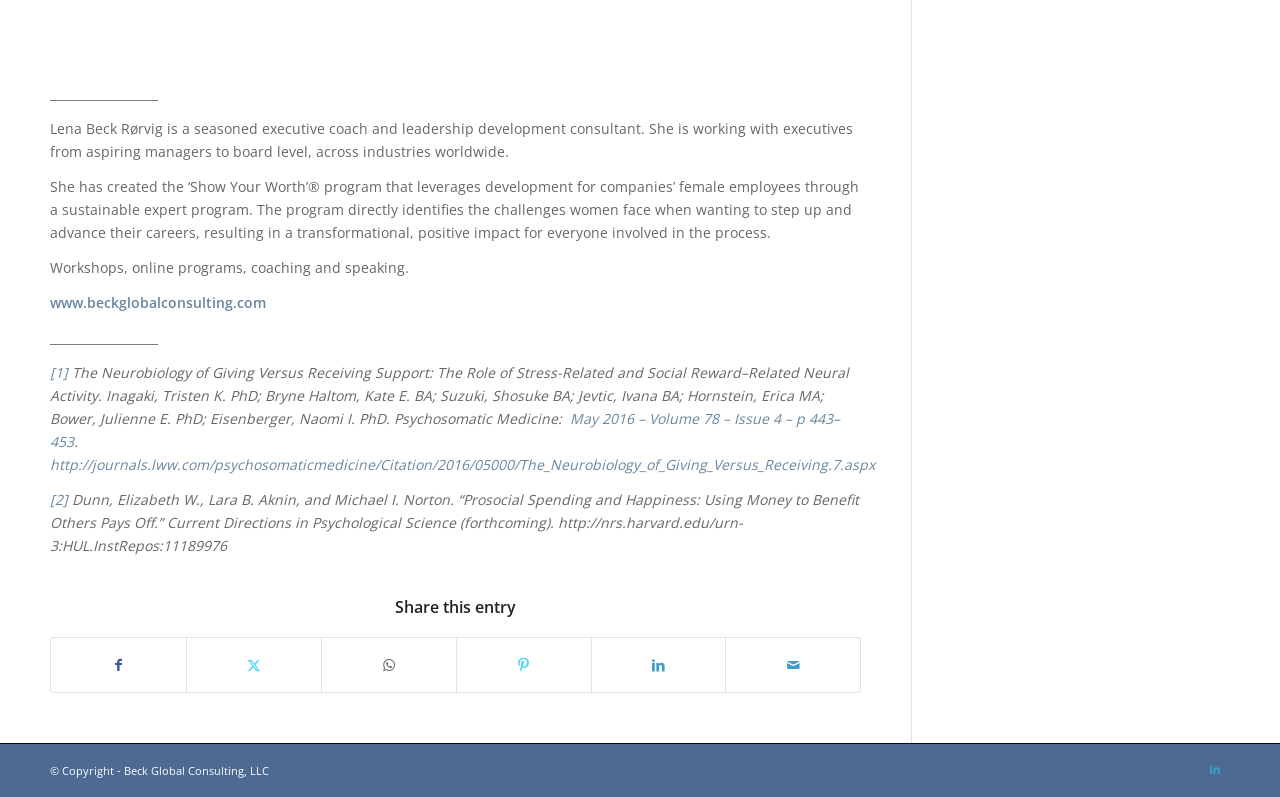What is the copyright holder of the website?
Could you give a comprehensive explanation in response to this question?

The copyright information at the bottom of the webpage indicates that the copyright holder is Beck Global Consulting, LLC.